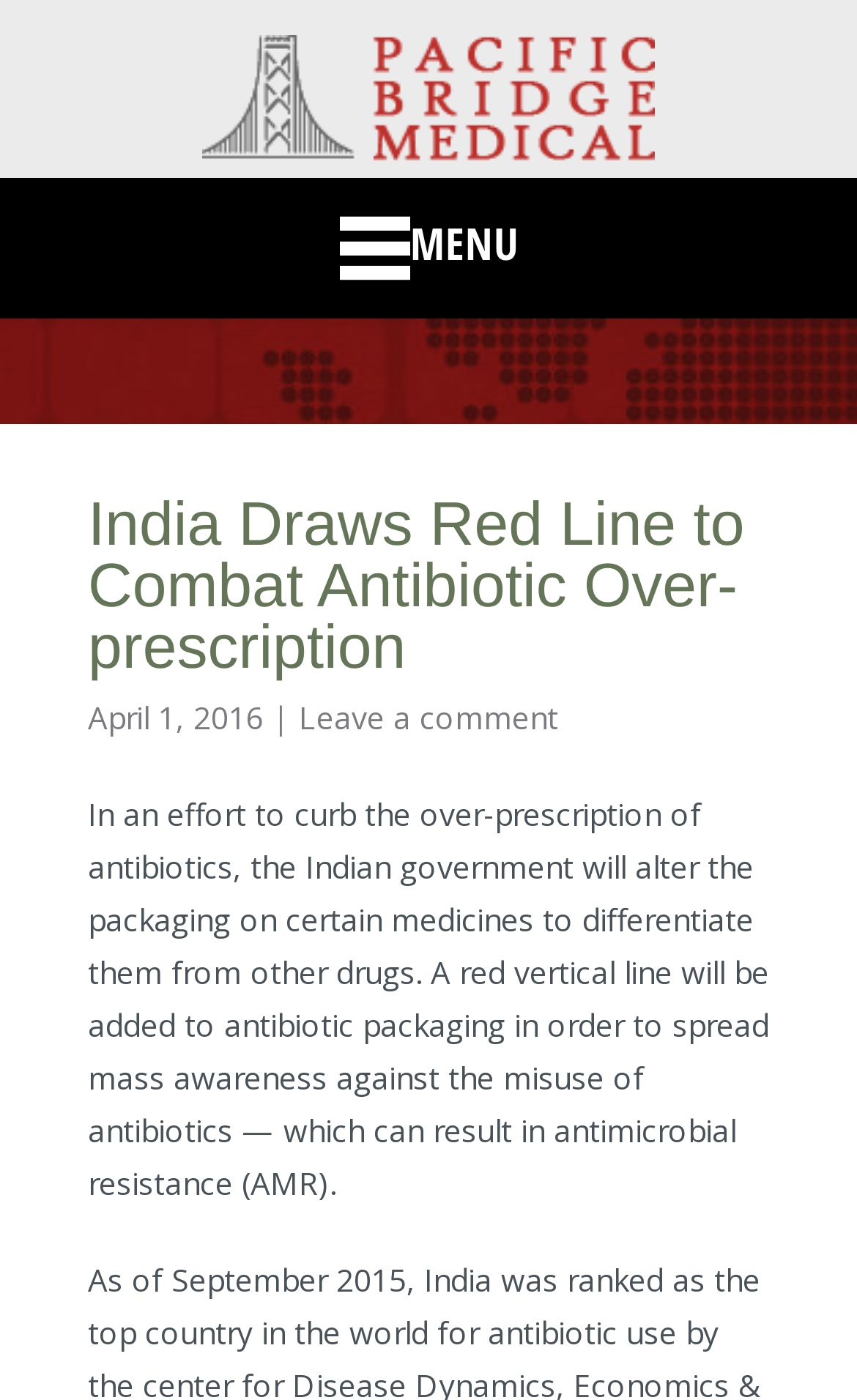Please identify the primary heading on the webpage and return its text.

India Draws Red Line to Combat Antibiotic Over-prescription